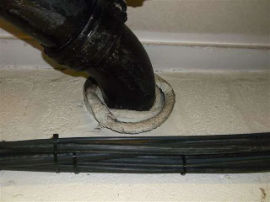What type of environment is this installation likely in?
Use the screenshot to answer the question with a single word or phrase.

Industrial or utility environment